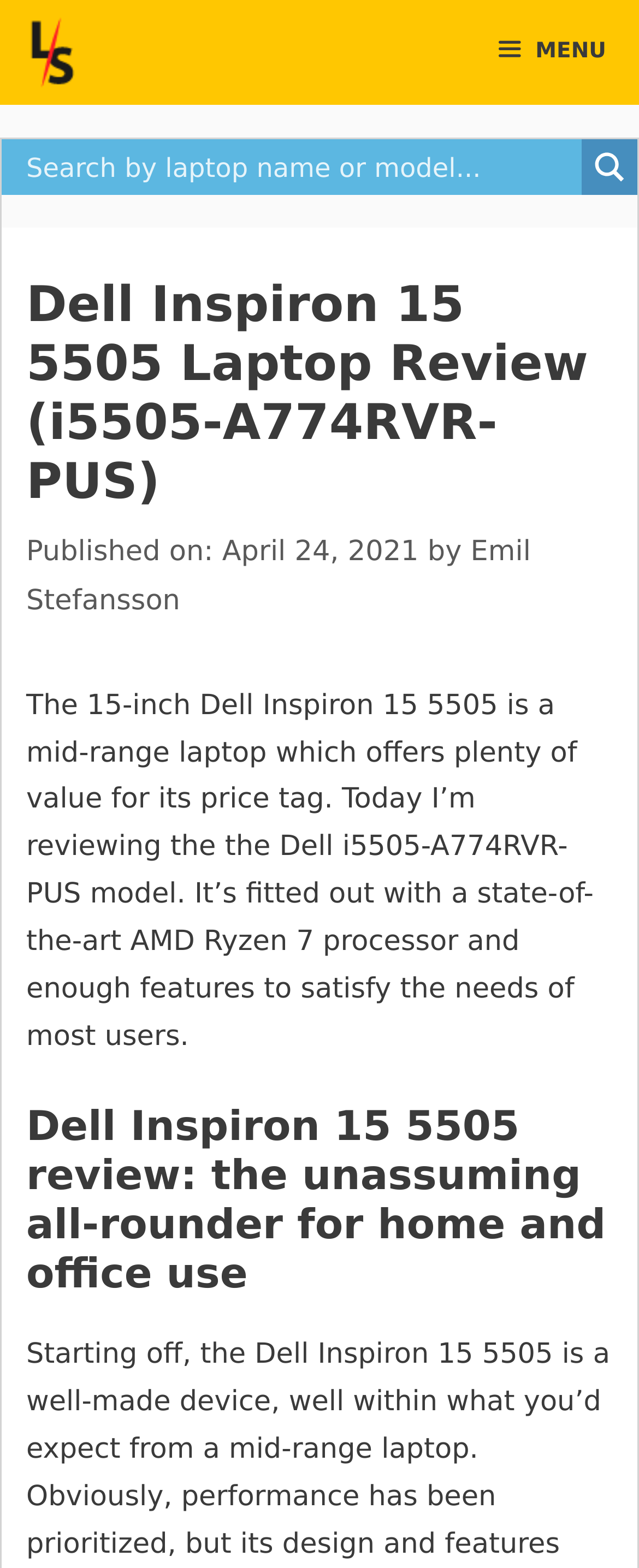Bounding box coordinates are specified in the format (top-left x, top-left y, bottom-right x, bottom-right y). All values are floating point numbers bounded between 0 and 1. Please provide the bounding box coordinate of the region this sentence describes: title="LaptopSuggest.com"

[0.026, 0.0, 0.138, 0.067]